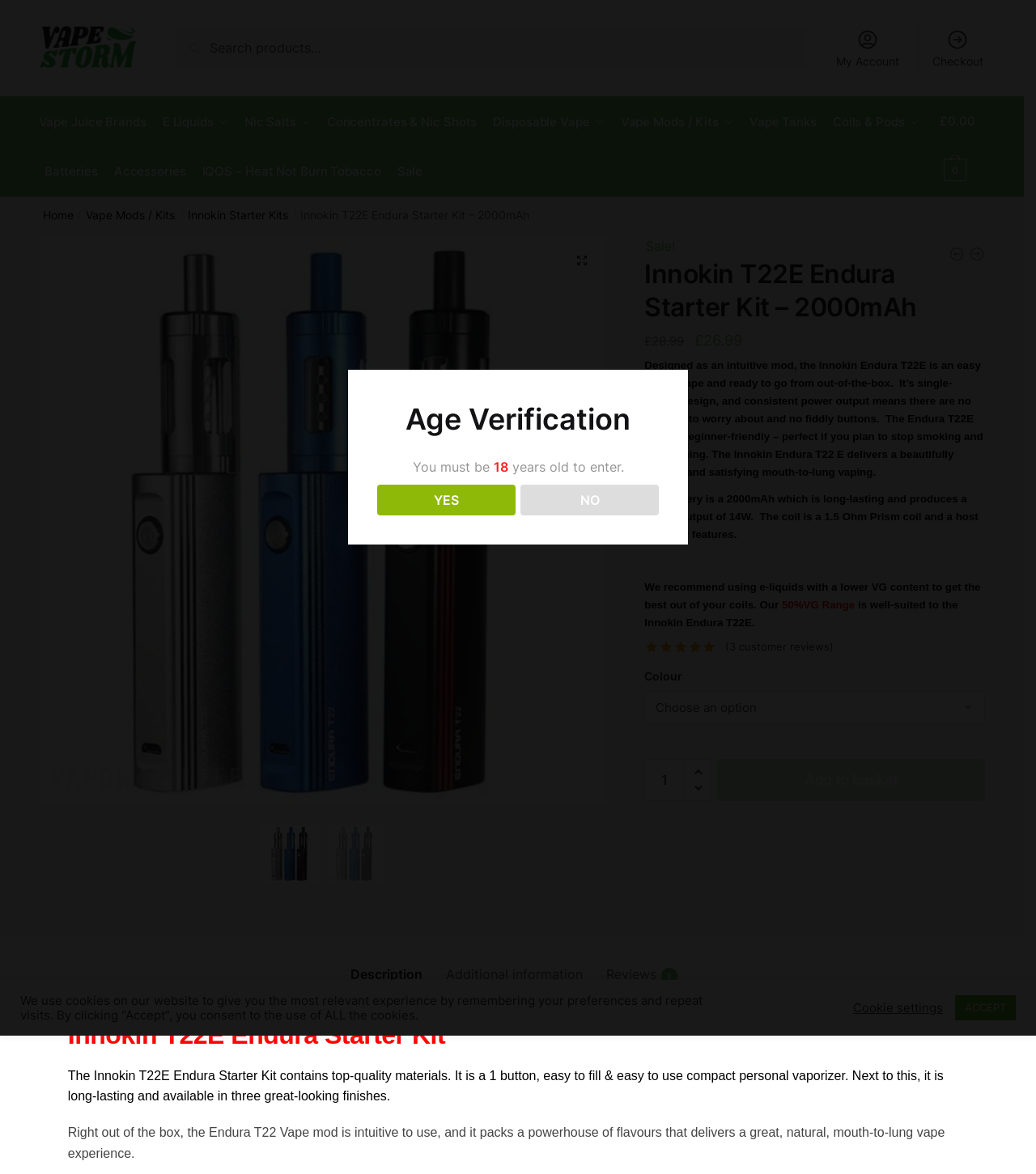How many customer reviews are there for this product?
Please provide an in-depth and detailed response to the question.

I found the answer by looking at the link '(3 customer reviews)' which indicates the number of customer reviews for this product.